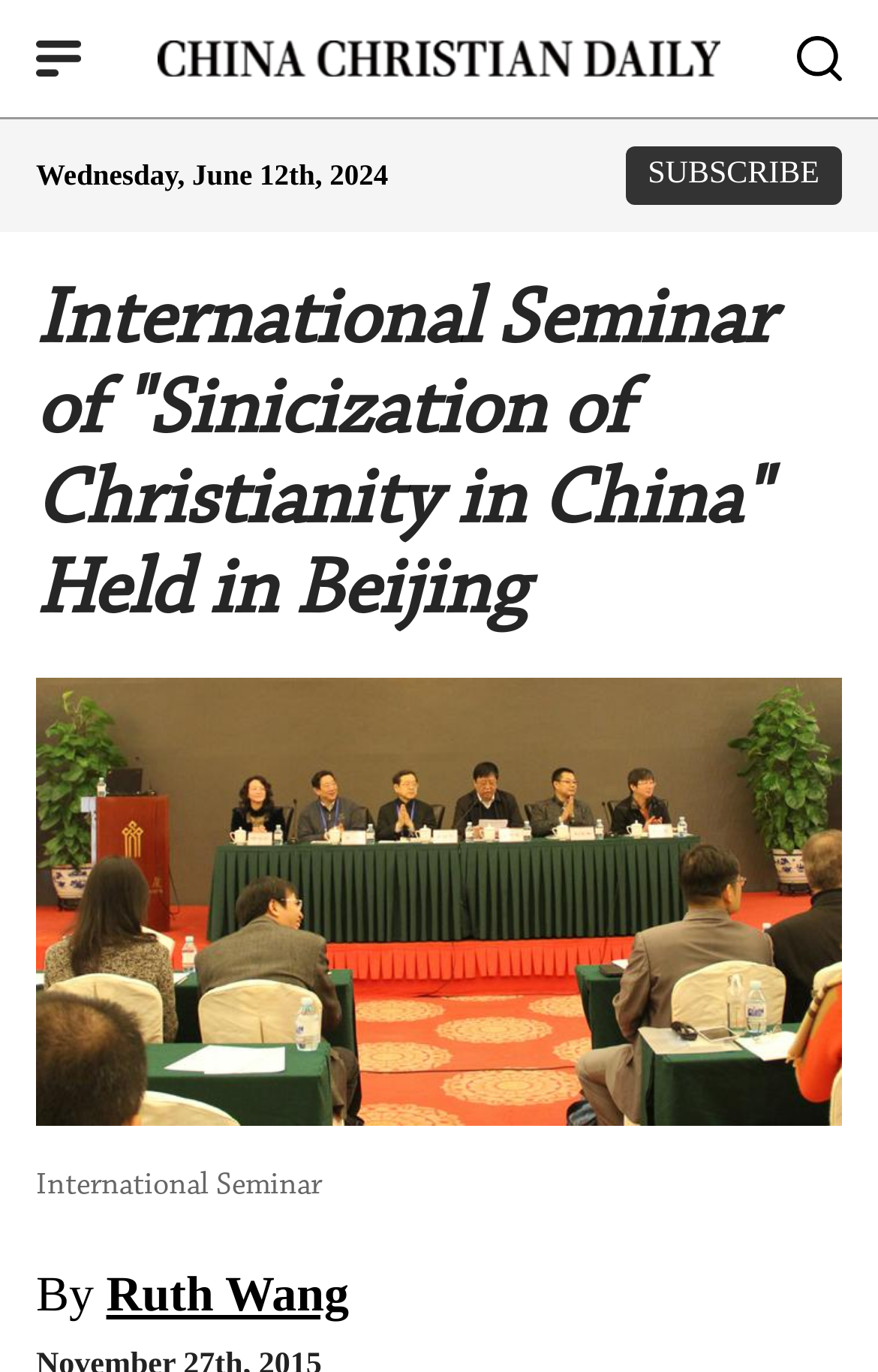What is the date mentioned on the webpage?
Please provide a single word or phrase based on the screenshot.

Wednesday, June 12th, 2024